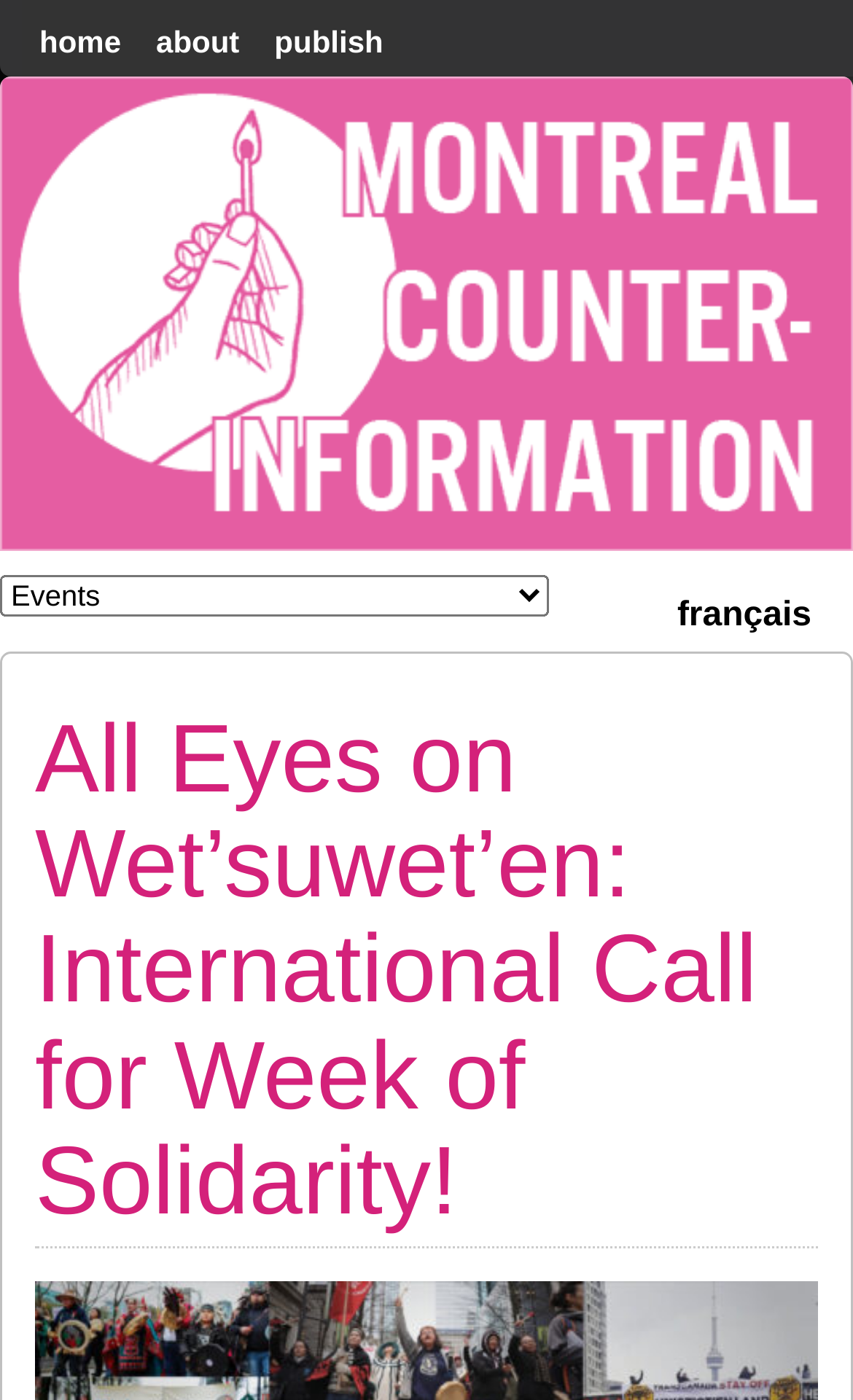Reply to the question with a single word or phrase:
How many headings are on the webpage?

1